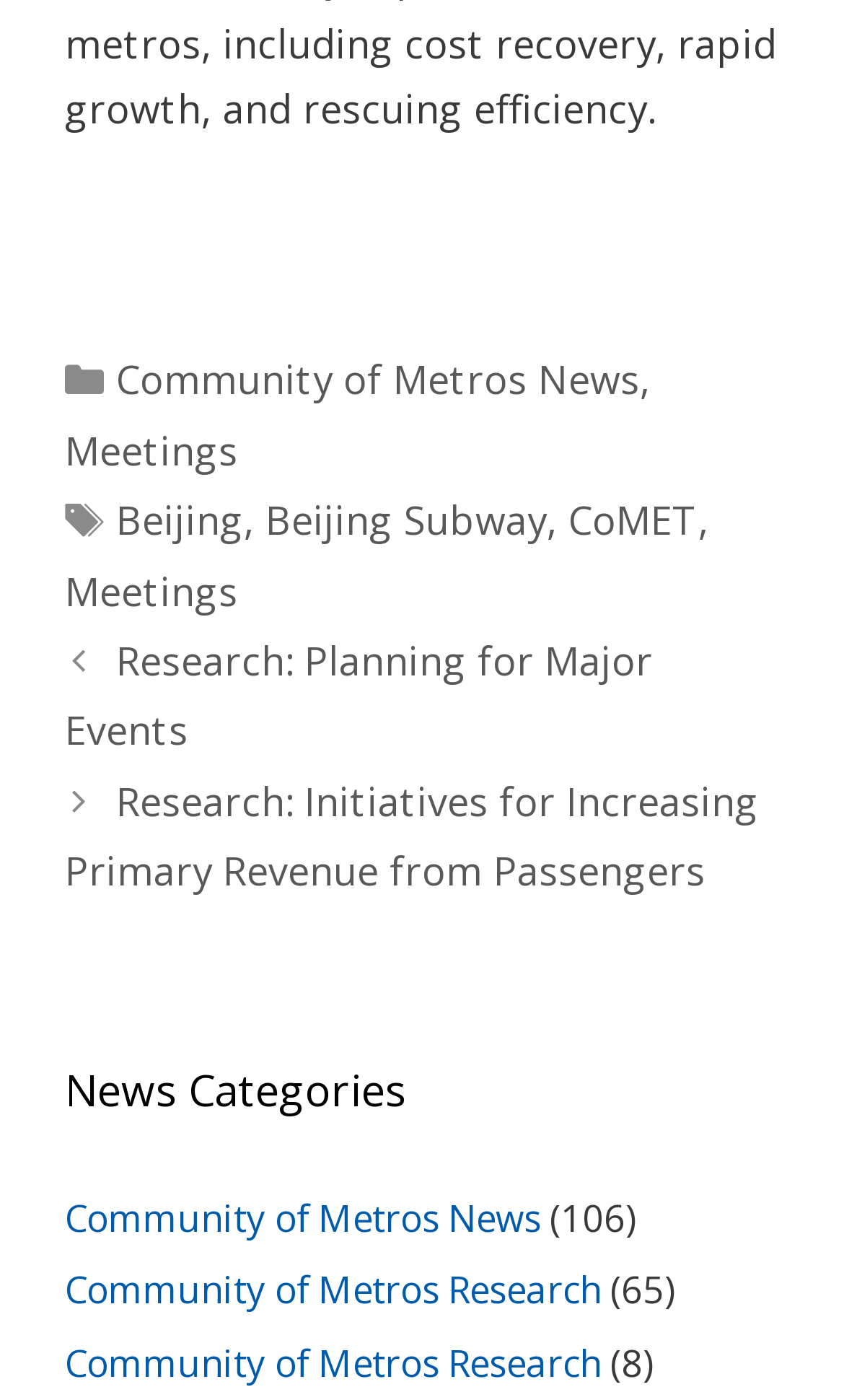What is the title of the first post?
Offer a detailed and full explanation in response to the question.

I looked at the navigation section labeled 'Posts' and found the first link, which is 'Research: Planning for Major Events'. This is the title of the first post.